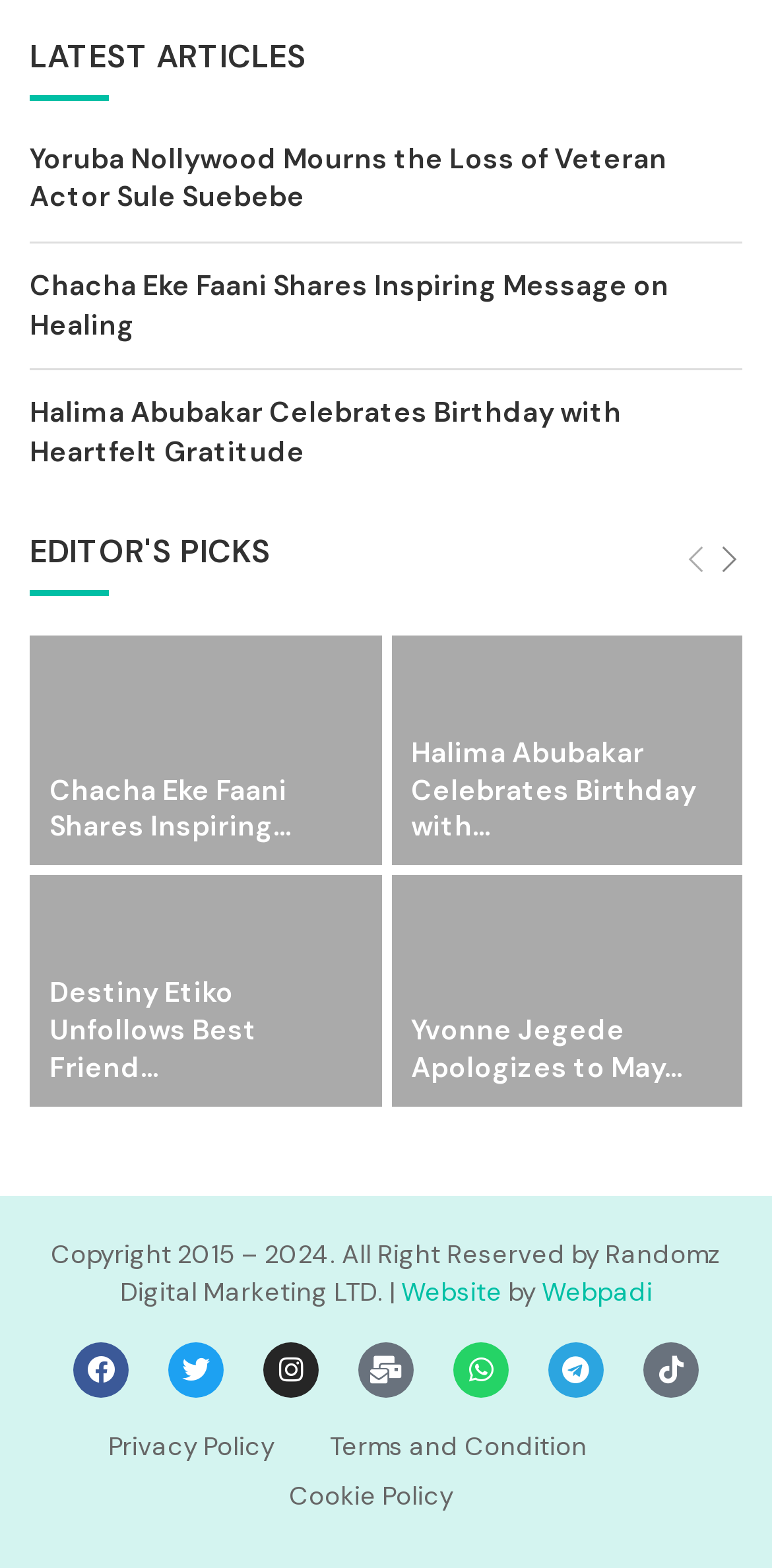Given the description "Halima Abubakar Celebrates Birthday with...", determine the bounding box of the corresponding UI element.

[0.532, 0.468, 0.901, 0.538]